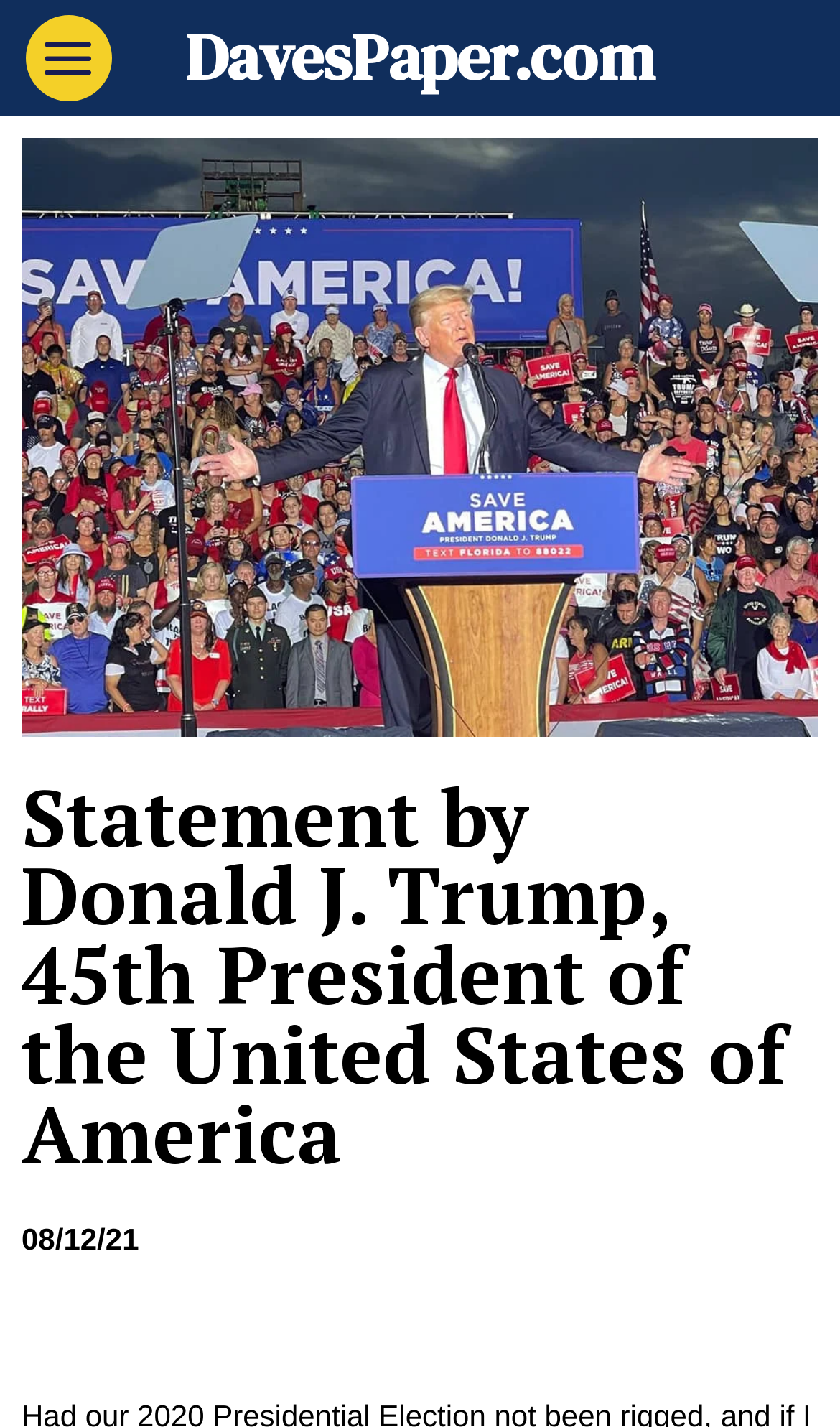Extract the bounding box coordinates for the UI element described by the text: "DavesPaper.com". The coordinates should be in the form of [left, top, right, bottom] with values between 0 and 1.

[0.22, 0.023, 0.779, 0.059]